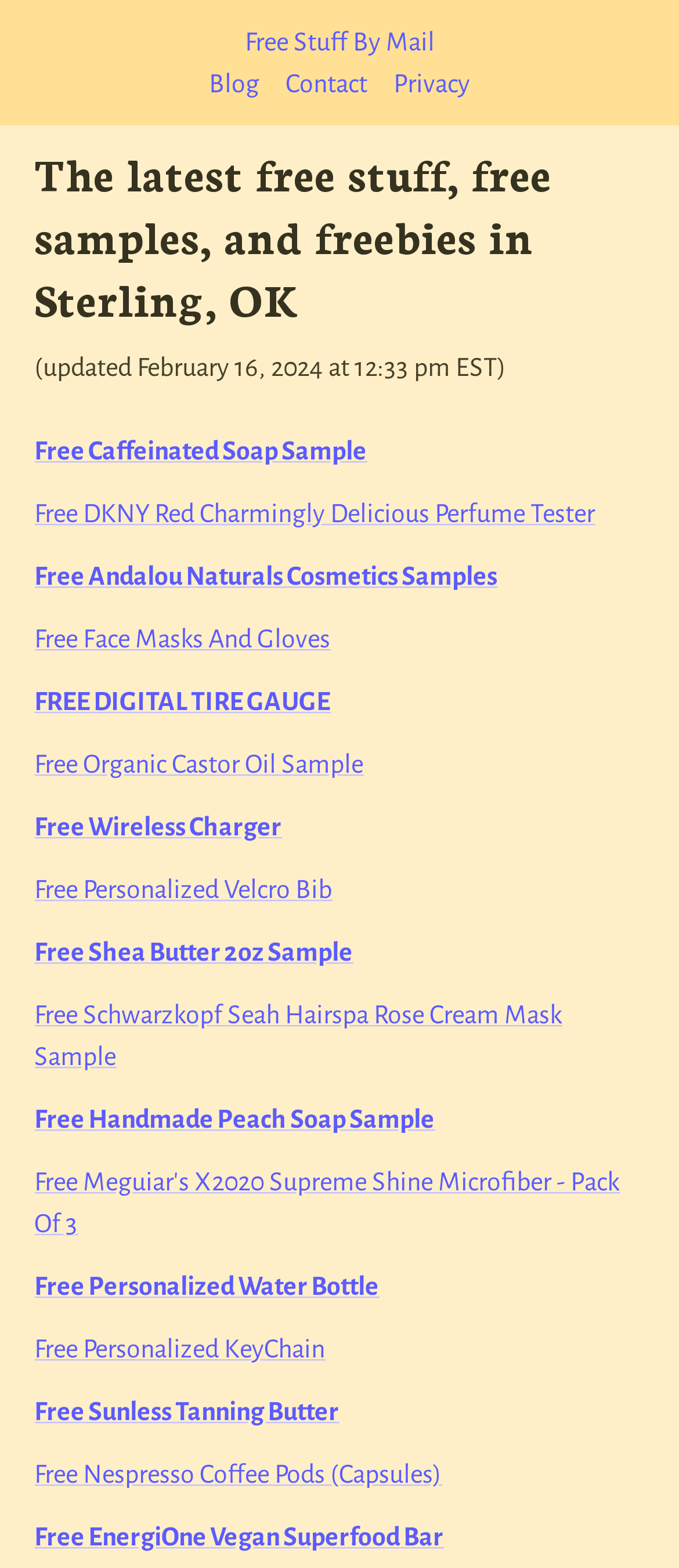Reply to the question with a brief word or phrase: How often is the webpage updated?

Every 20 minutes